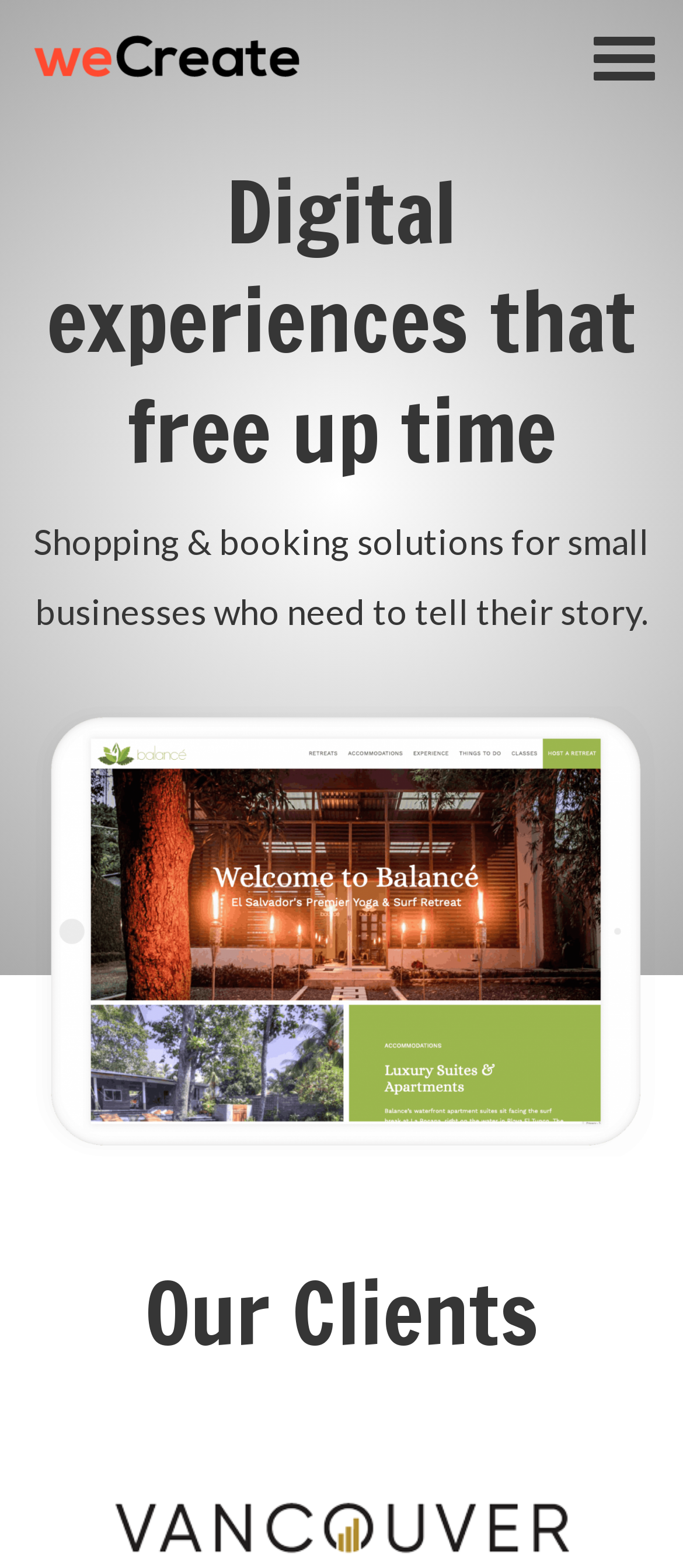Give a one-word or phrase response to the following question: What type of businesses do they cater to?

Small businesses